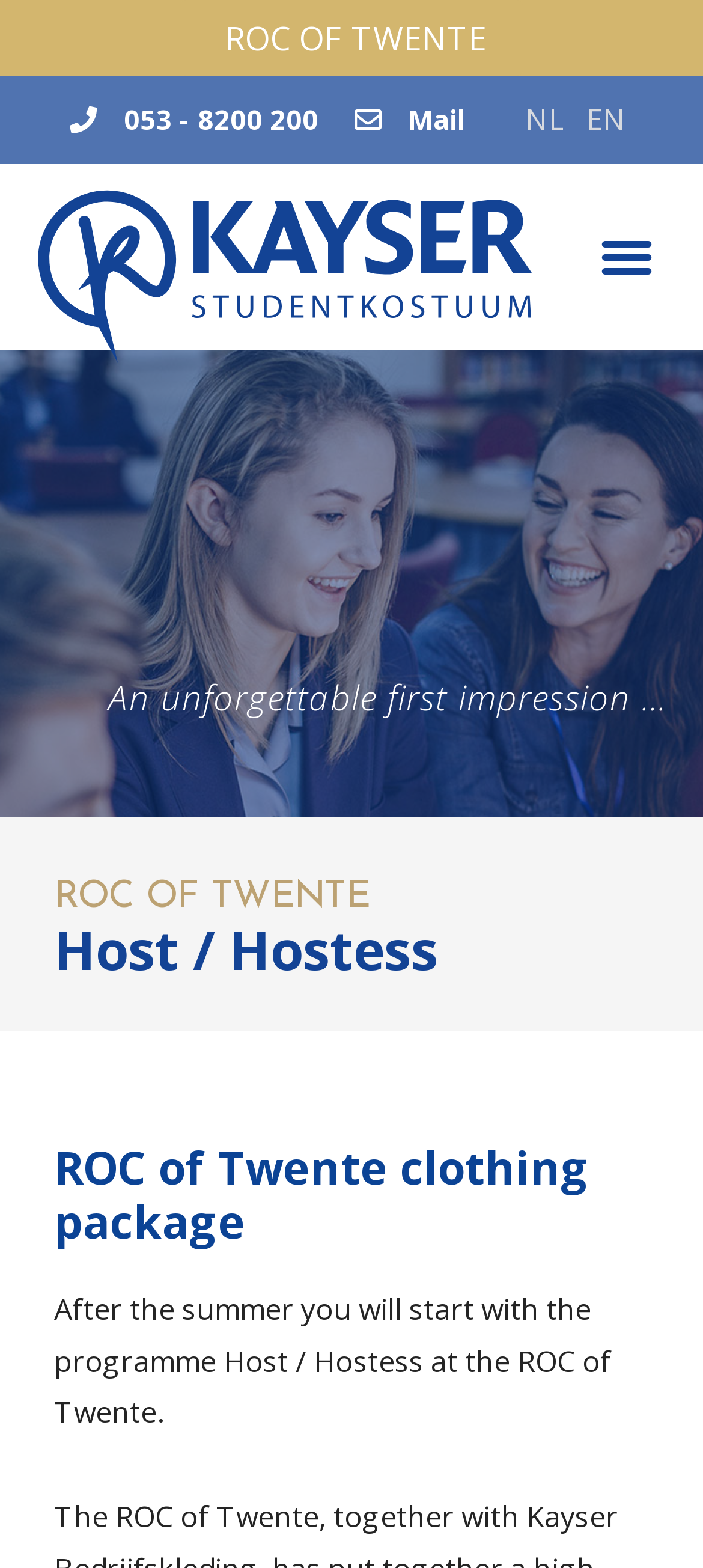What is the programme that the user will start with?
Based on the screenshot, respond with a single word or phrase.

Host / Hostess